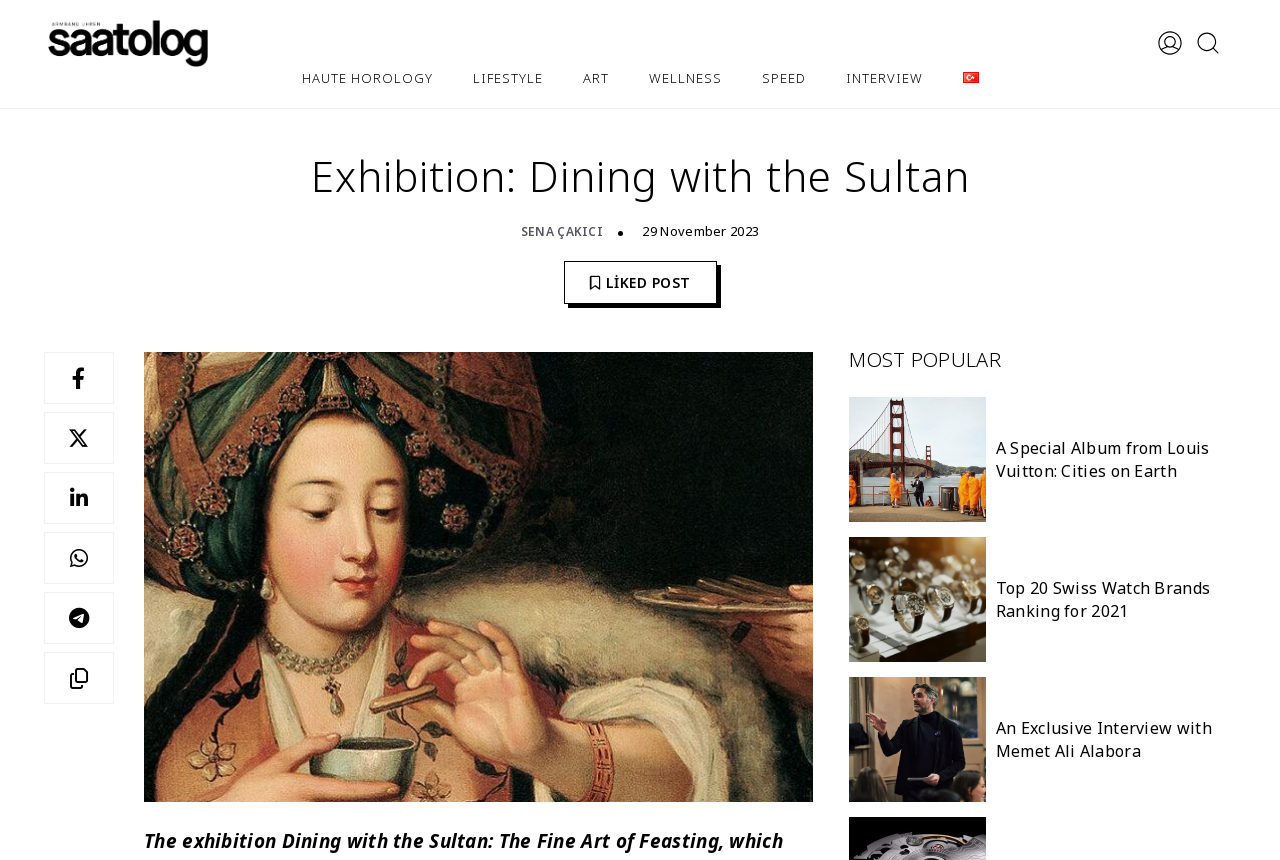Given the element description "Contact Us" in the screenshot, predict the bounding box coordinates of that UI element.

None